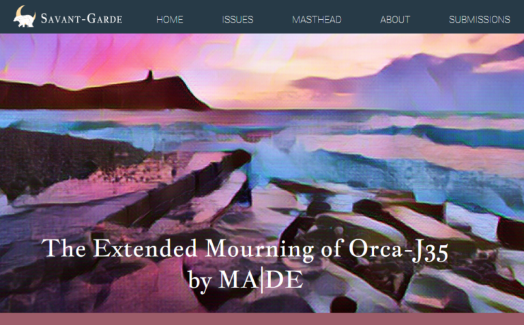Describe all the elements visible in the image meticulously.

The image serves as a featured header for Savant-Garde, a literary journal. It presents an artistic depiction of a rocky shoreline, characterized by a silhouetted cliff in the distance, framed by a cloudy pastel sky. The vibrant colors evoke emotion and depth, setting a reflective mood. Prominently displayed in bold text is the title "The Extended Mourning of Orca-J35" along with the name "by MA|DE," indicating both the poem's focus on the orca and its creator. This visual composition not only enhances the aesthetic appeal of the journal but also poignantly highlights the themes of loss and mourning explored within the featured poem.